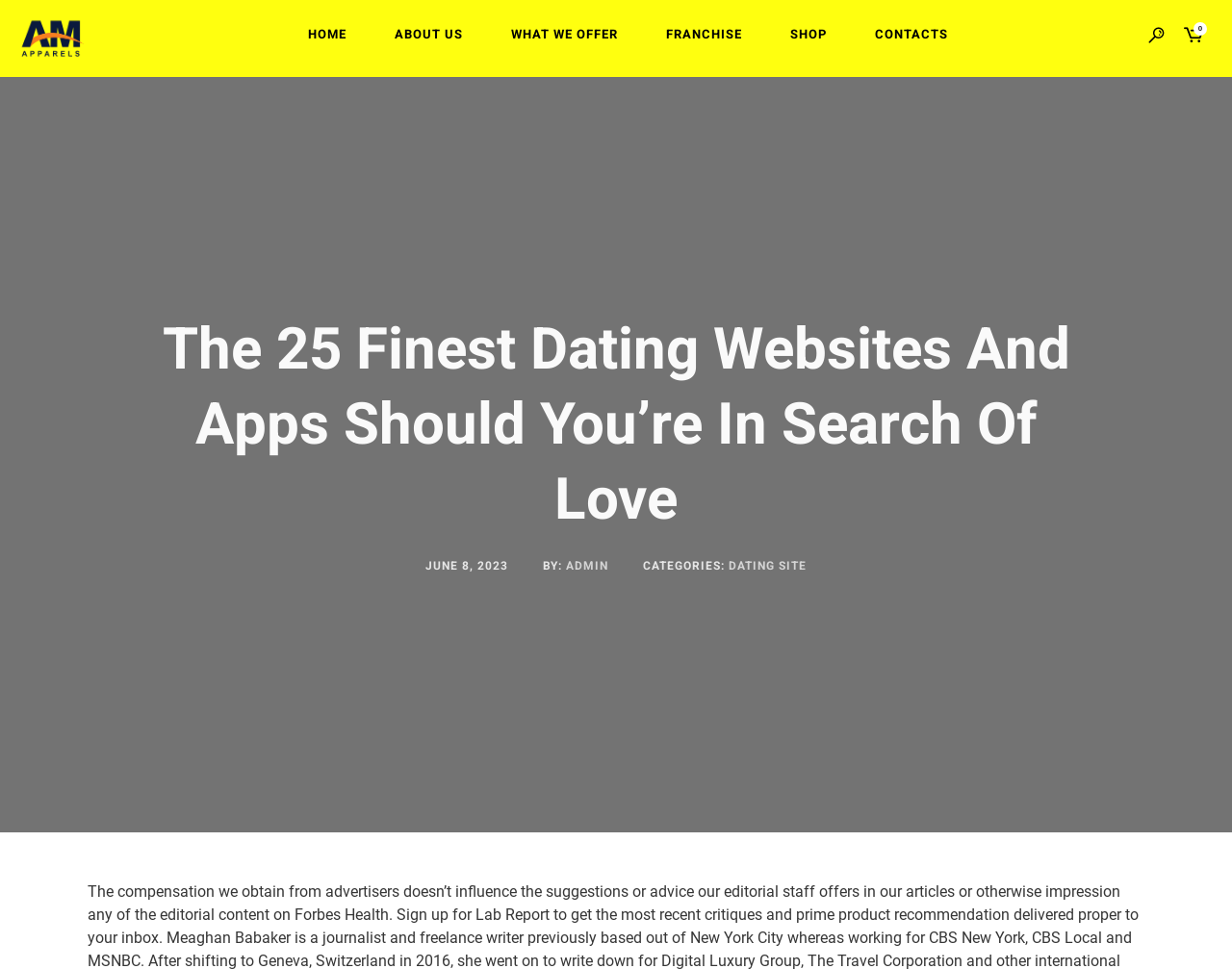What is the position of the 'CONTACTS' link?
Using the information from the image, answer the question thoroughly.

I compared the x2 coordinates of the link elements at the top of the page and found that the 'CONTACTS' link has the largest x2 value, which means it is located at the rightmost position.